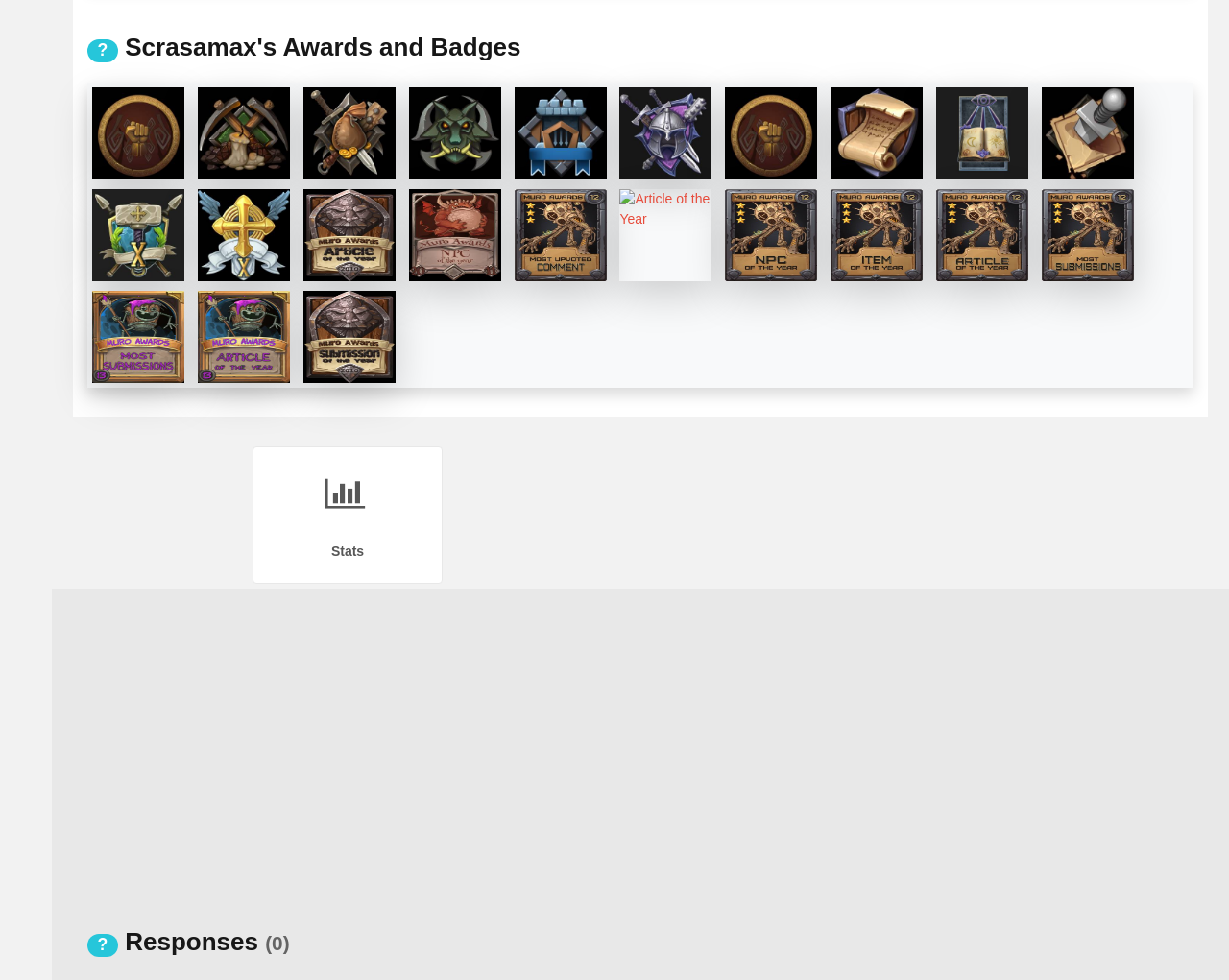Locate the bounding box coordinates of the clickable region to complete the following instruction: "Explore Article Guild Journeyman."

[0.672, 0.084, 0.755, 0.188]